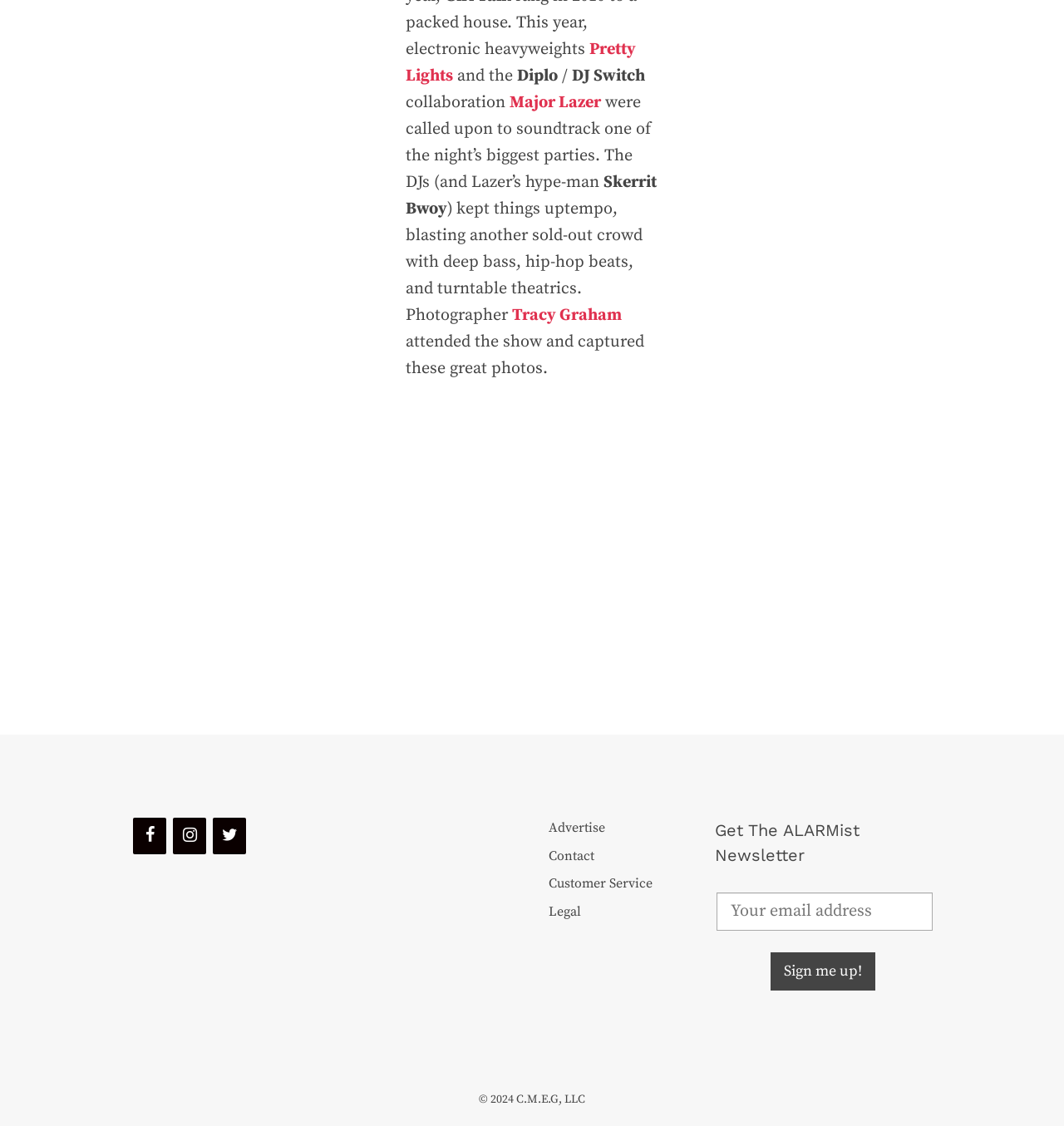What is the copyright year?
Based on the image content, provide your answer in one word or a short phrase.

2024